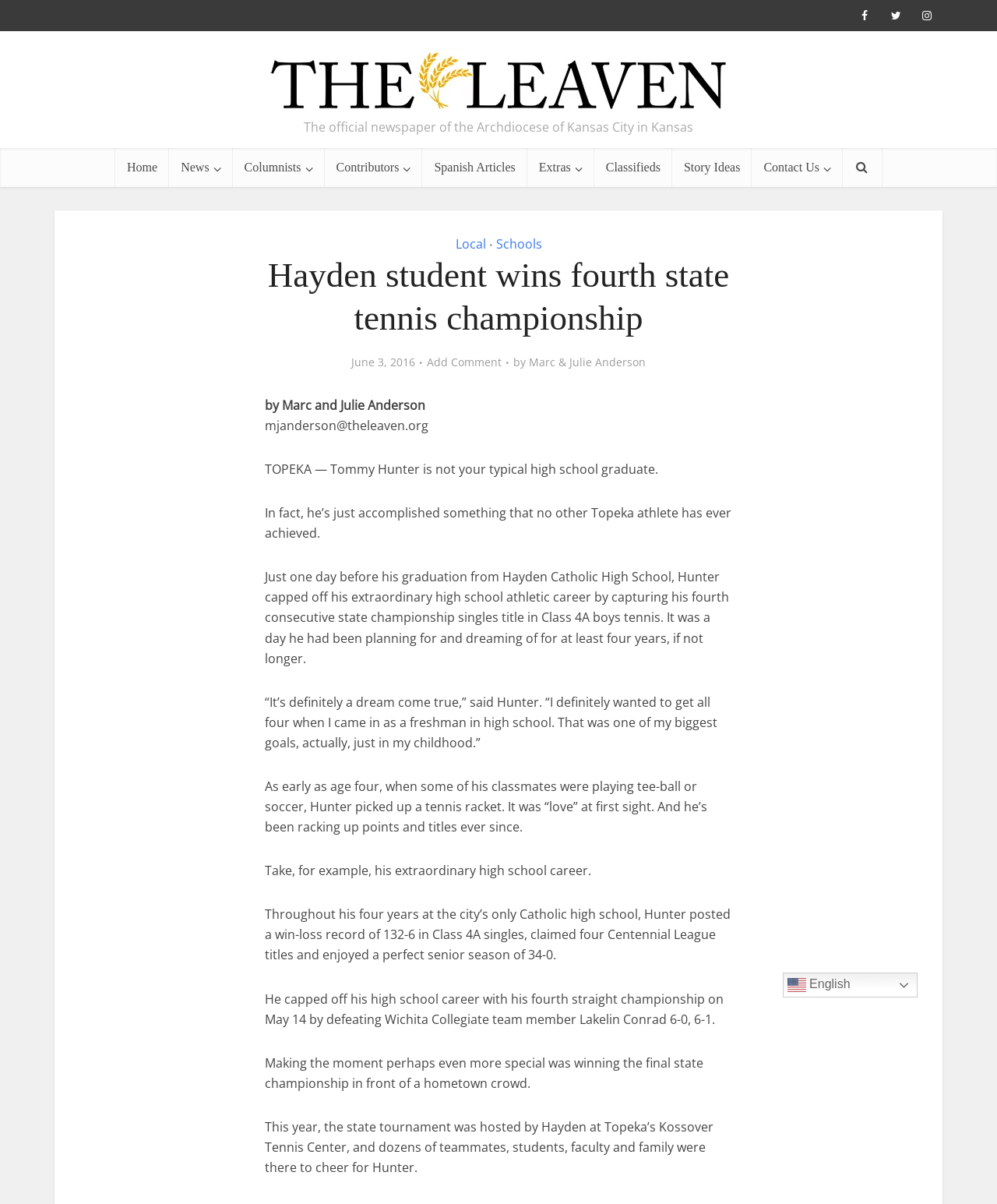Who wrote the article?
Please provide a detailed answer to the question.

The question asks for the author of the article, which can be found in the article content section of the webpage. The elements with the text 'by Marc and Julie Anderson' and 'mjanderson@theleaven.org' suggest that Marc and Julie Anderson are the authors of the article.